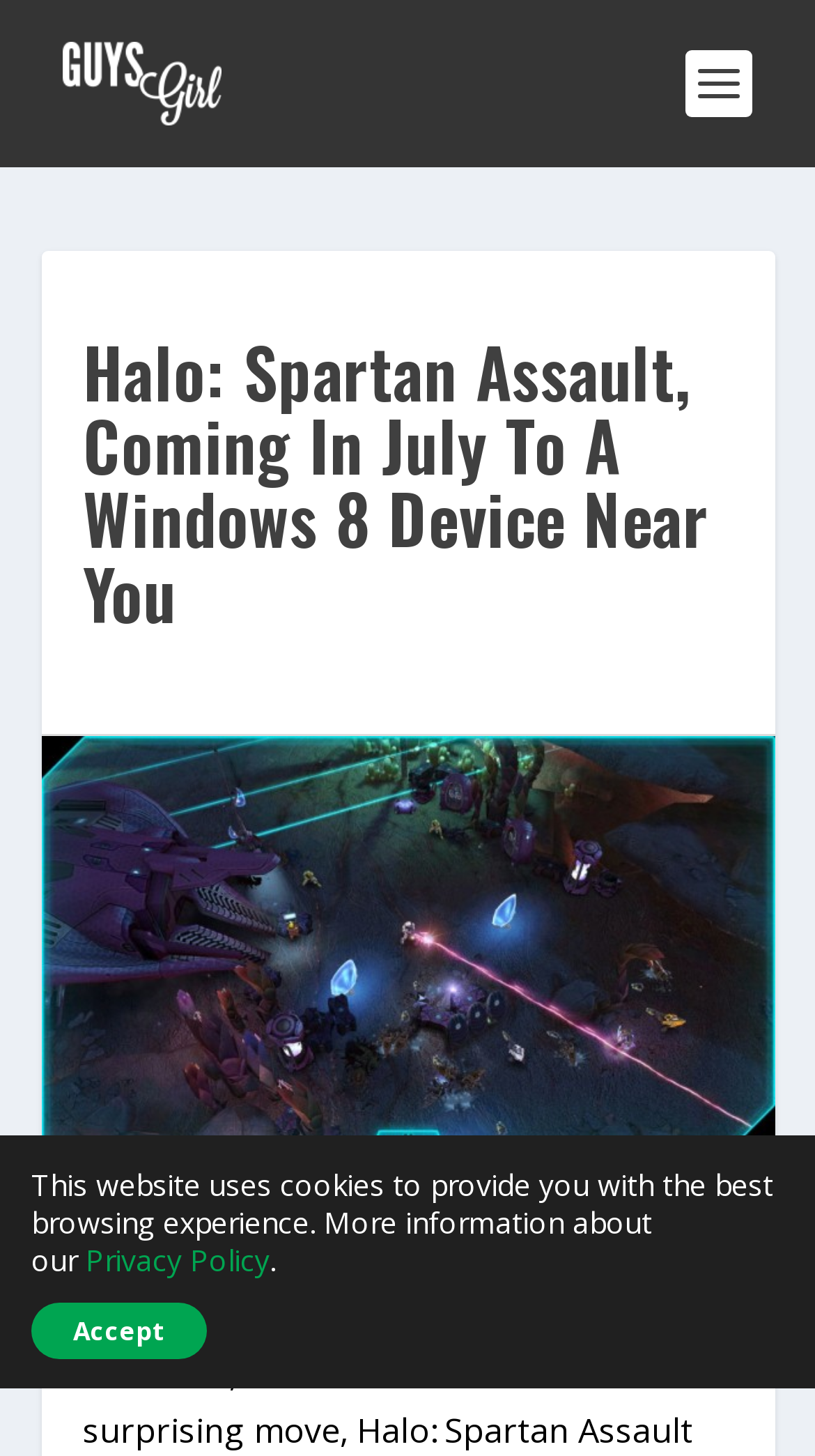What platform is the game coming to?
Relying on the image, give a concise answer in one word or a brief phrase.

Windows 8